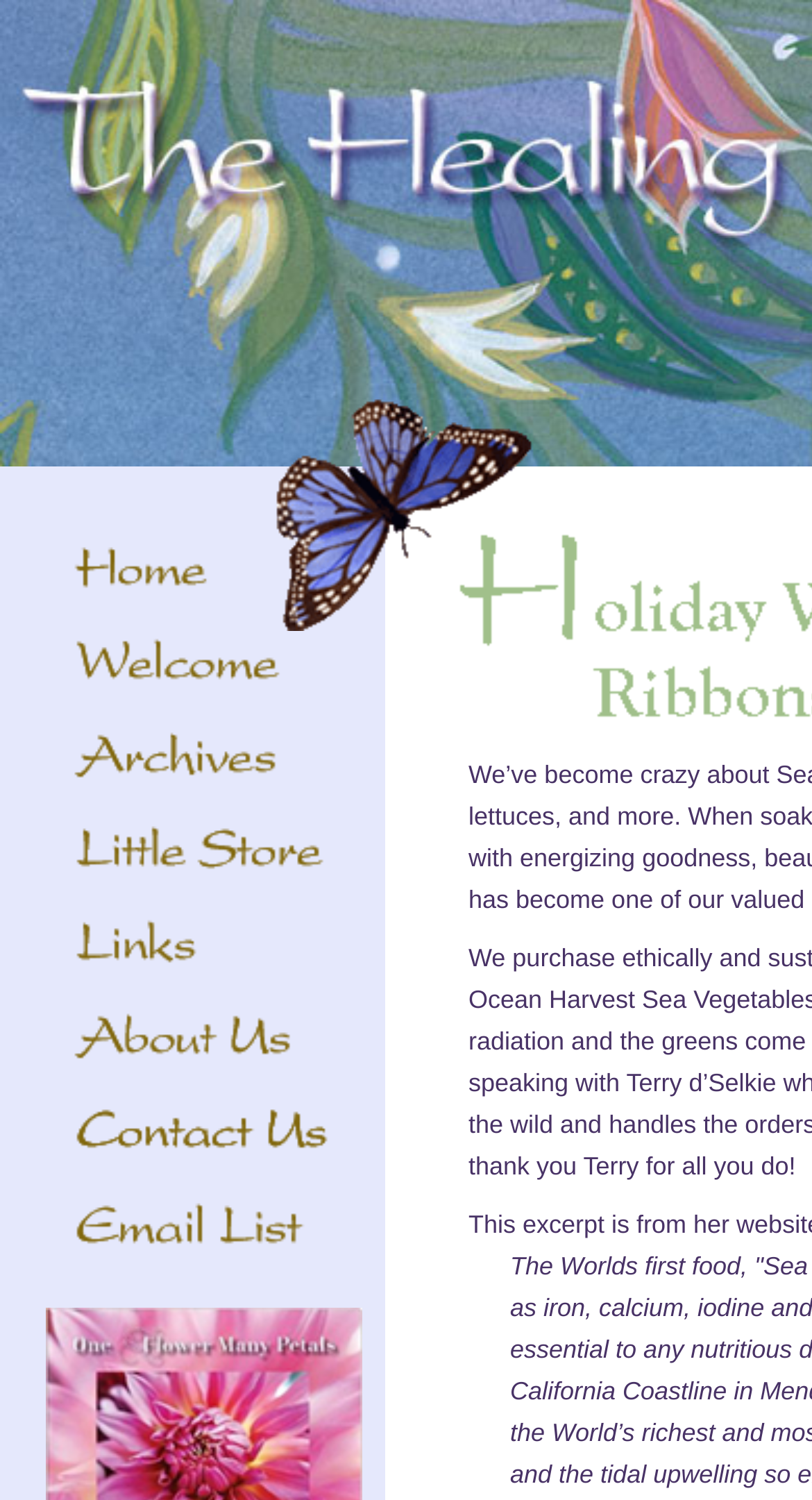Please determine the bounding box coordinates of the area that needs to be clicked to complete this task: 'visit the second link'. The coordinates must be four float numbers between 0 and 1, formatted as [left, top, right, bottom].

None